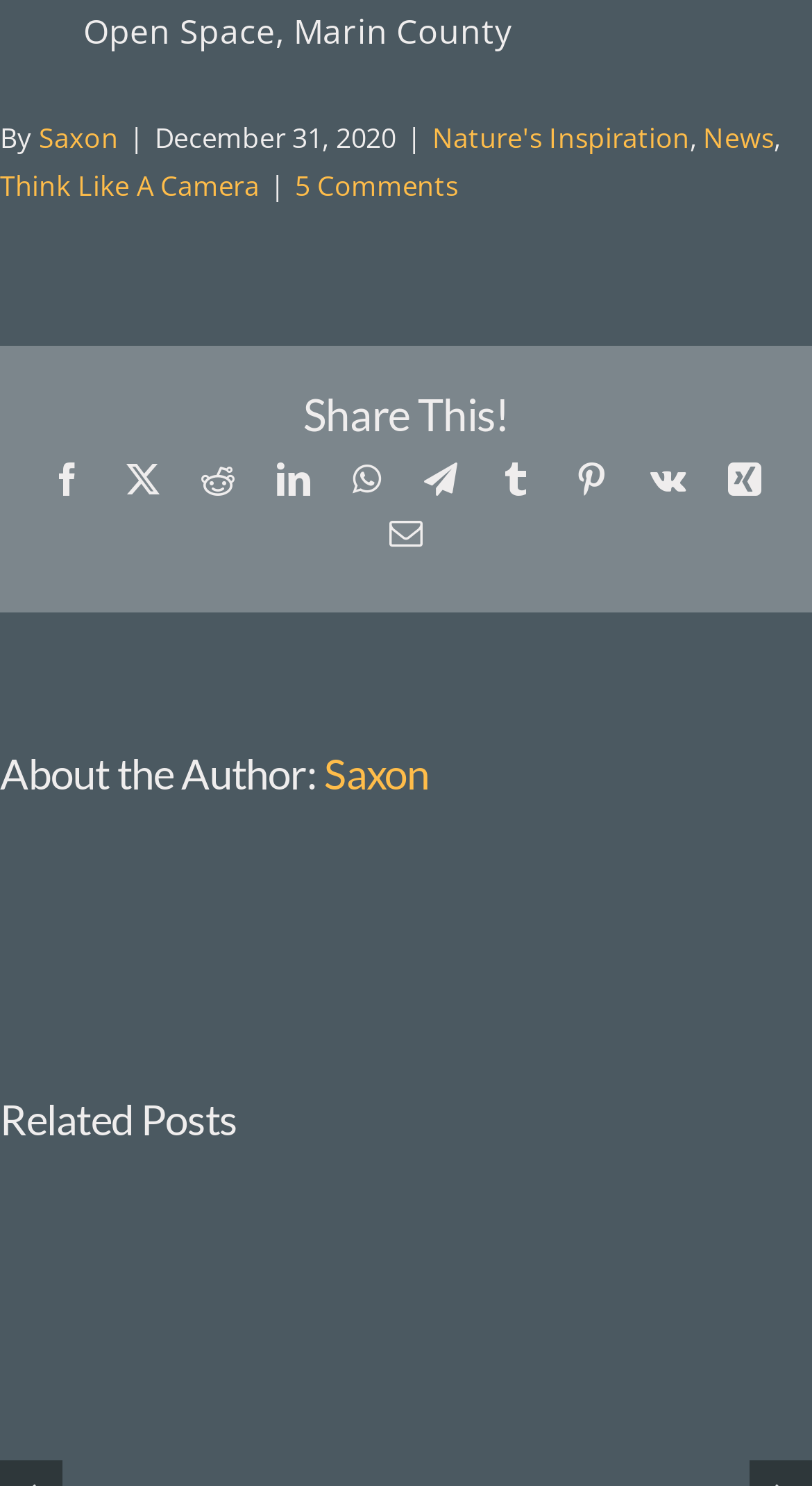Find the bounding box coordinates of the element to click in order to complete the given instruction: "Share this post on Facebook."

[0.062, 0.311, 0.104, 0.333]